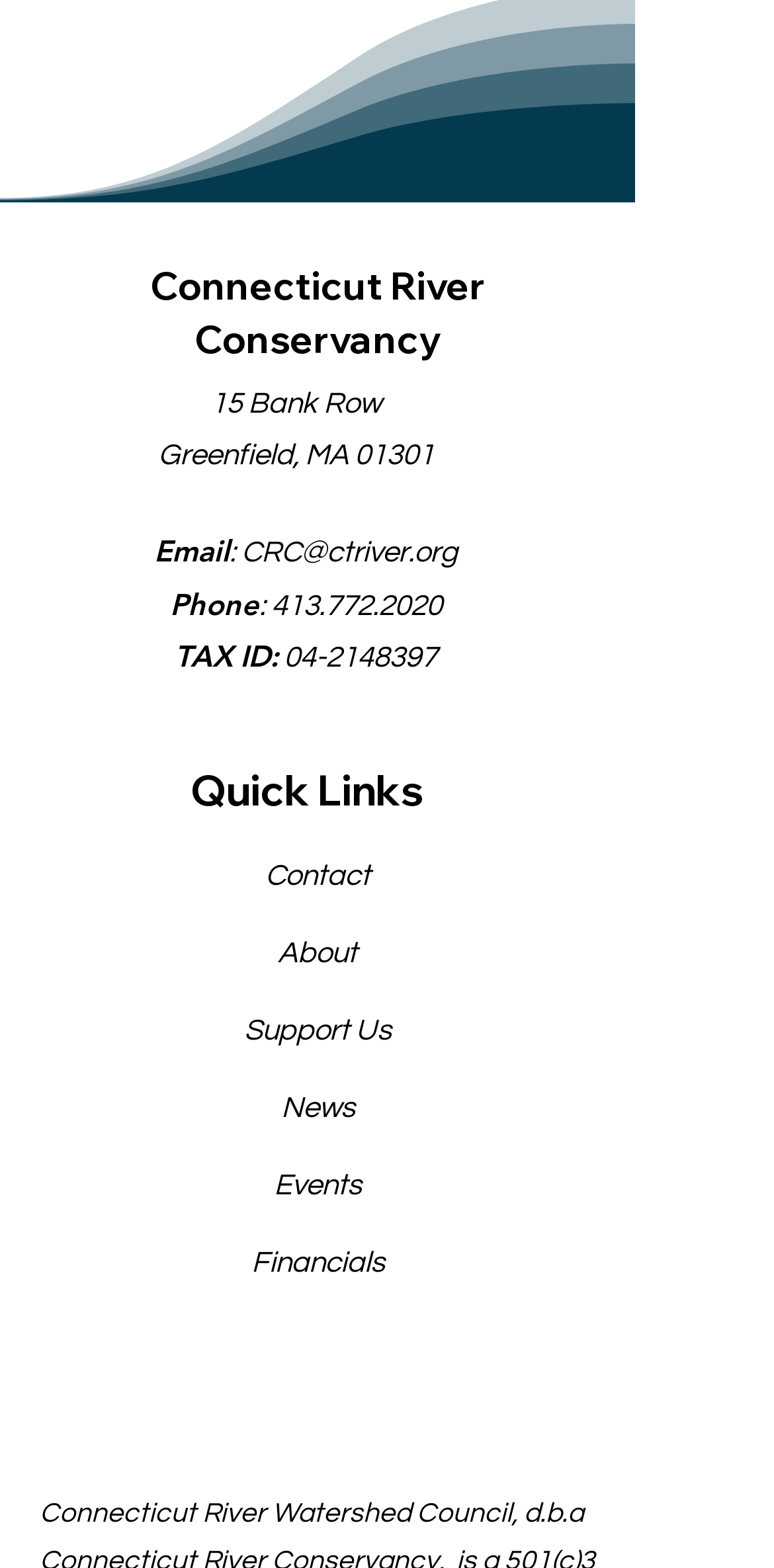Answer the following query concisely with a single word or phrase:
What is the address of Connecticut River Conservancy?

15 Bank Row, Greenfield, MA 01301